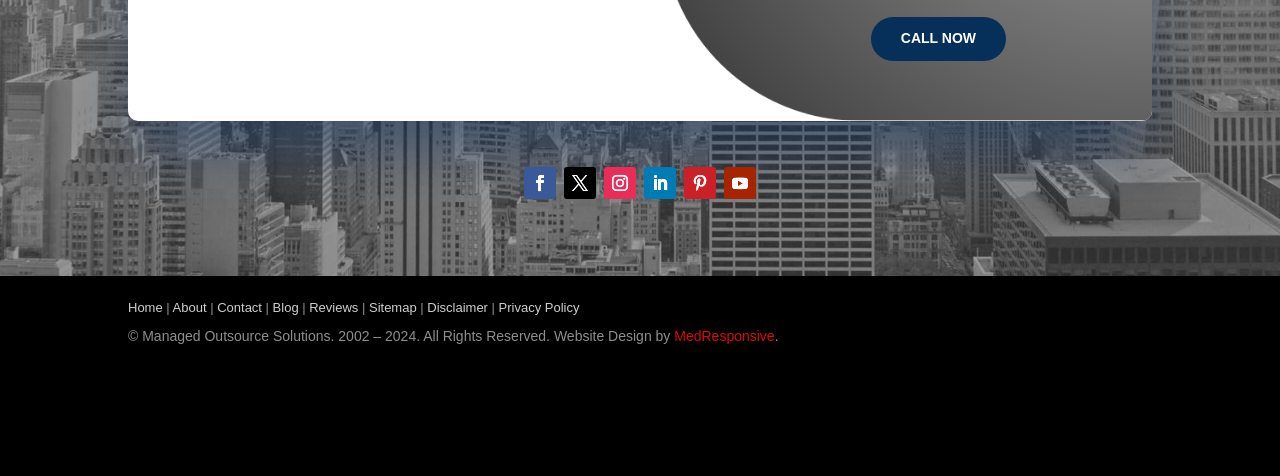Select the bounding box coordinates of the element I need to click to carry out the following instruction: "Click on 'High Quality Hermes Replica'".

None